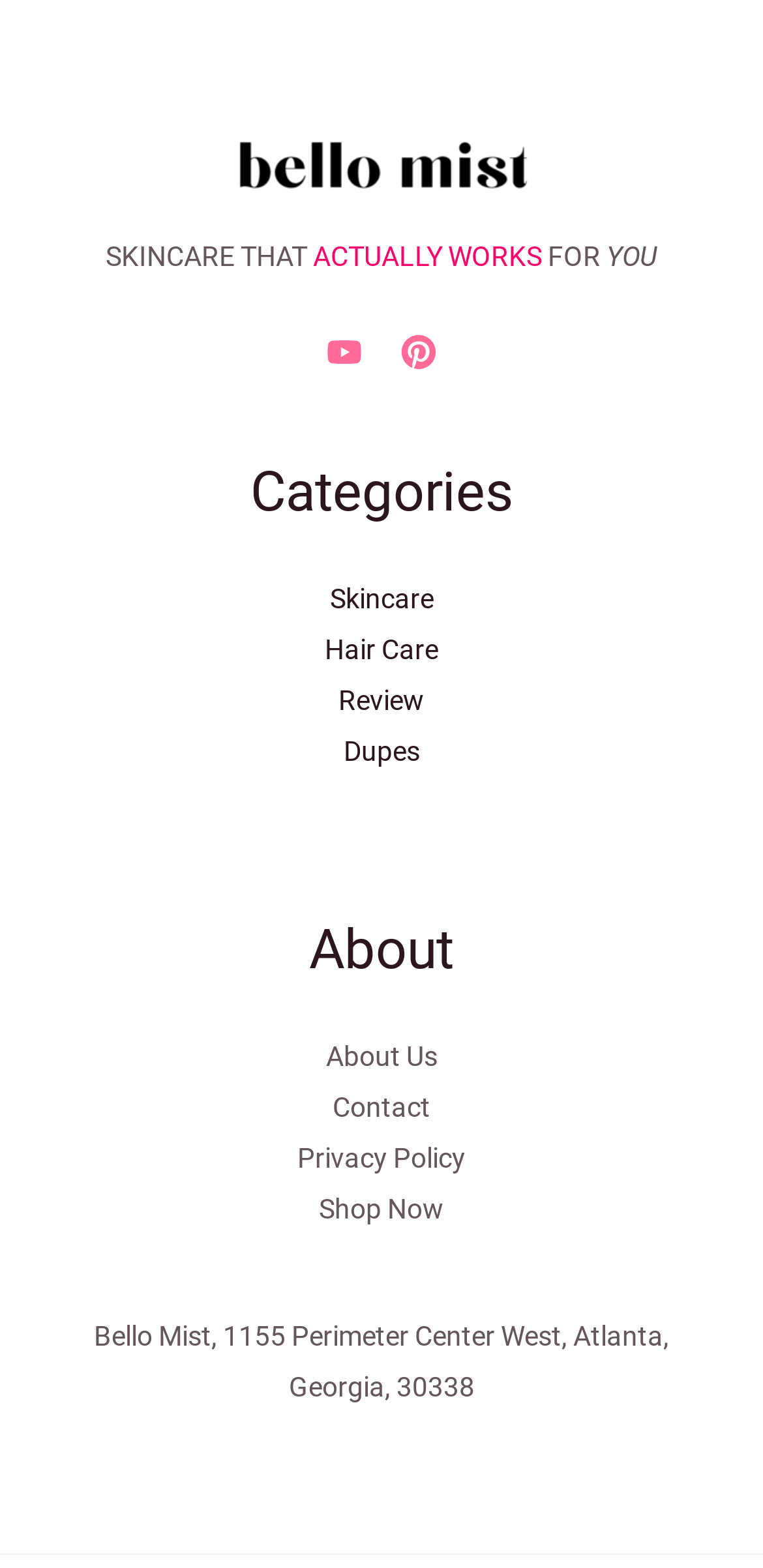What social media platforms are linked on the webpage?
Please respond to the question with a detailed and well-explained answer.

The webpage has links to two social media platforms, YouTube and Pinterest, which are represented by image elements with bounding boxes of [0.428, 0.213, 0.474, 0.236] and [0.526, 0.213, 0.572, 0.236] respectively.